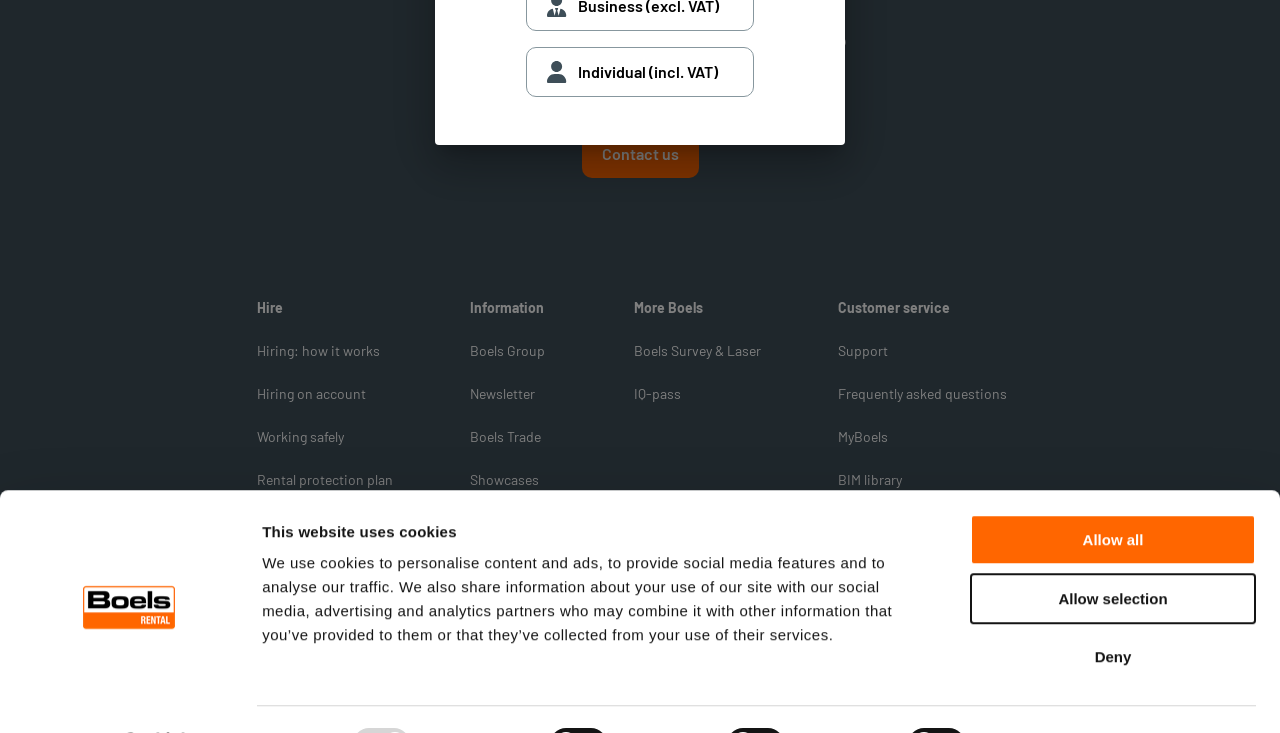Determine the bounding box for the described HTML element: "Contact us". Ensure the coordinates are four float numbers between 0 and 1 in the format [left, top, right, bottom].

[0.454, 0.177, 0.546, 0.243]